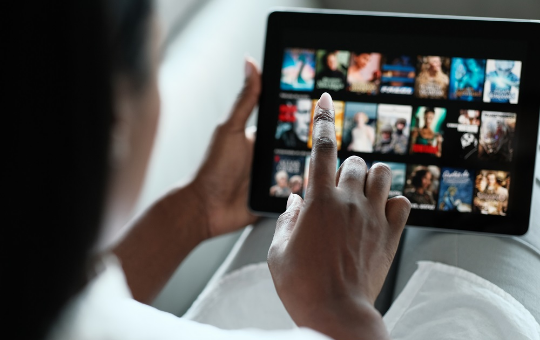Provide a comprehensive description of the image.

The image depicts an individual engaging with a digital tablet, showcasing a vibrant array of film and series thumbnails on the screen. The user, seated comfortably, appears to be exploring content, likely in the context of an ad-watching platform. This action mirrors the growing trend of monetizing online activities, such as earning money by viewing advertisements. Platforms that specialize in this model offer users opportunities to watch ads in exchange for payment, exemplifying innovative income generation methods in the modern digital landscape. With the promise of earning as much as $1.20 per ad watched, this image captures the intersection of leisure and digital entrepreneurship.